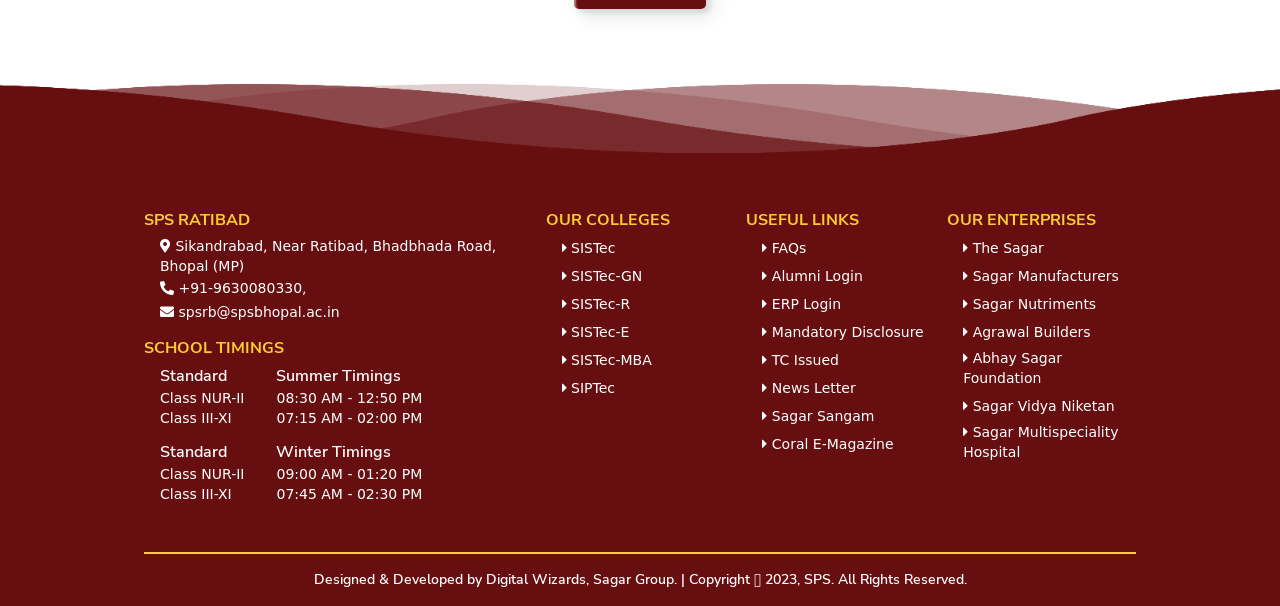Identify the bounding box coordinates necessary to click and complete the given instruction: "Follow the 'instructions provided'".

None